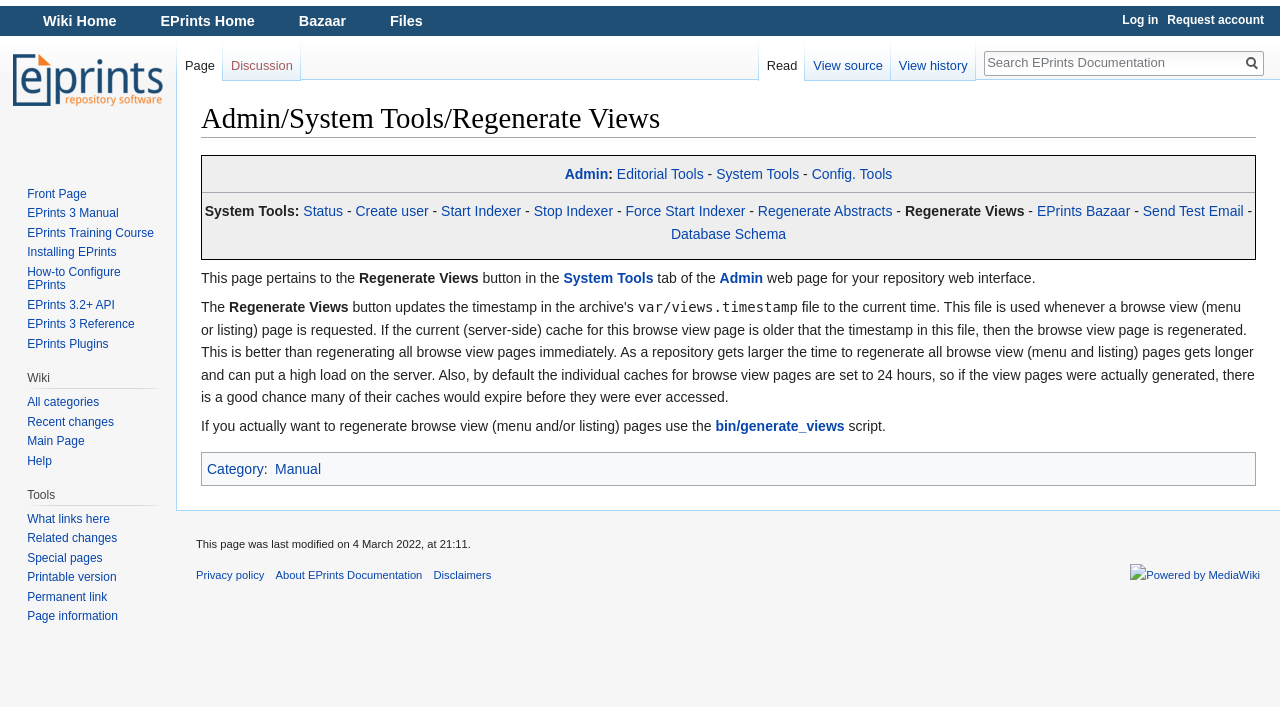Kindly determine the bounding box coordinates for the clickable area to achieve the given instruction: "Search for something".

[0.769, 0.074, 0.969, 0.102]